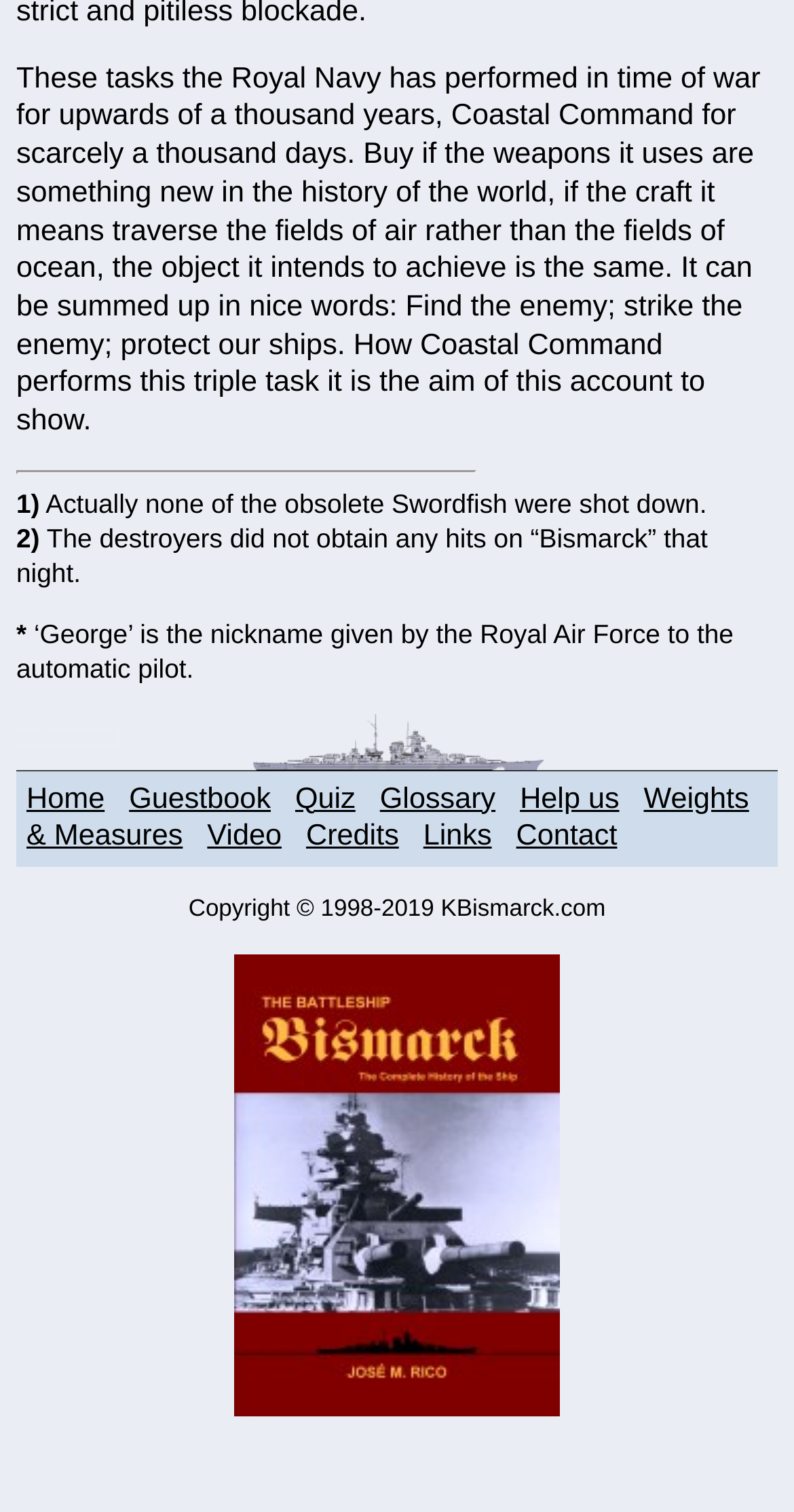How many links are there in the layout table?
Please give a detailed and elaborate answer to the question.

The layout table contains a row with 10 links, namely Home, Guestbook, Quiz, Glossary, Help us, Weights & Measures, Video, Credits, Links, and Contact.